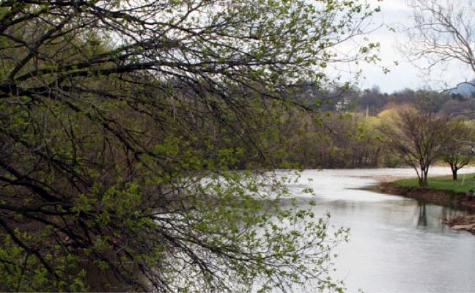Answer the question below with a single word or a brief phrase: 
What is the purpose of the image in the accompanying content?

To understand water treatment processes